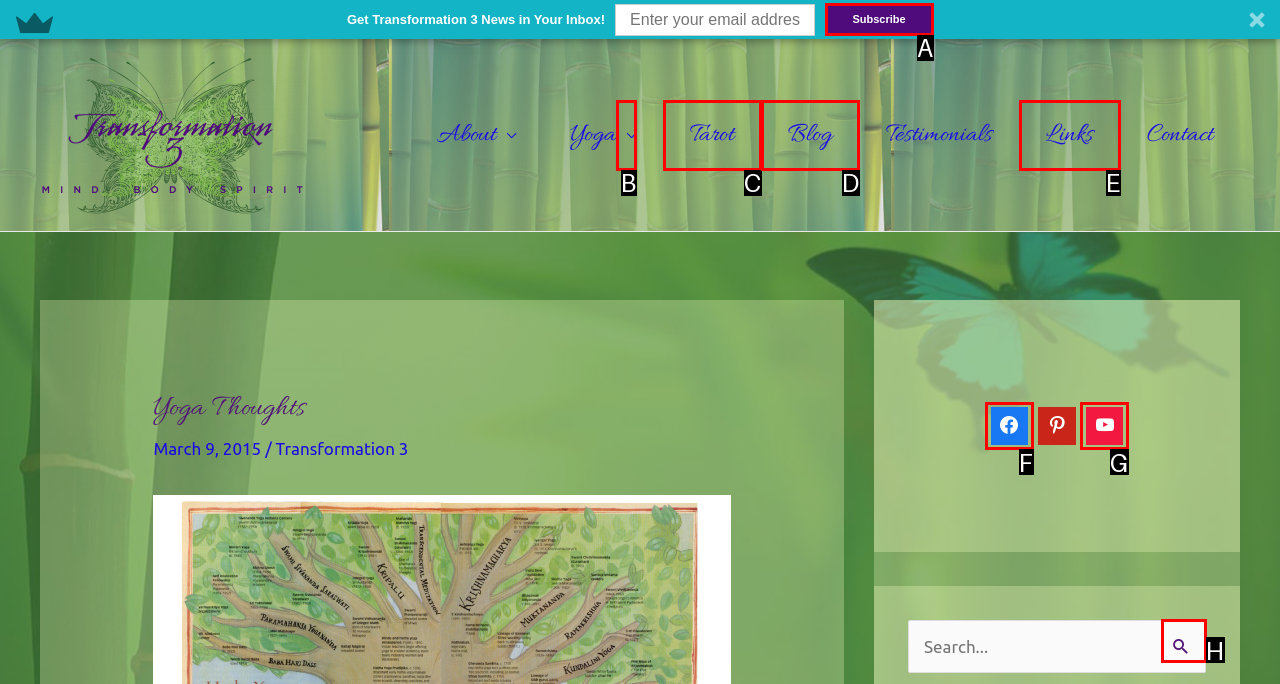From the choices provided, which HTML element best fits the description: parent_node: Search for: value="Search"? Answer with the appropriate letter.

H